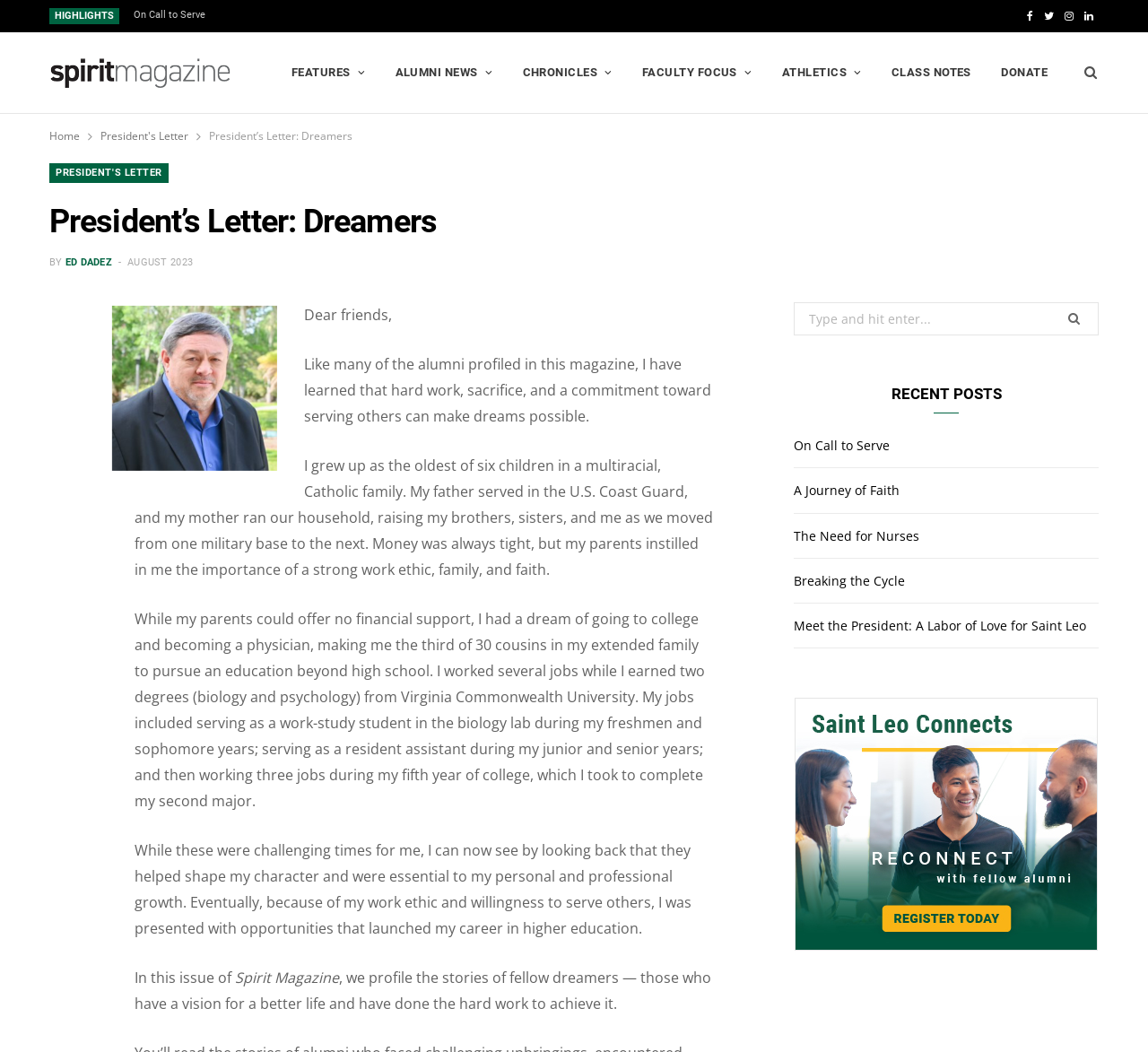Locate the UI element that matches the description A Journey of Faith in the webpage screenshot. Return the bounding box coordinates in the format (top-left x, top-left y, bottom-right x, bottom-right y), with values ranging from 0 to 1.

[0.691, 0.458, 0.784, 0.474]